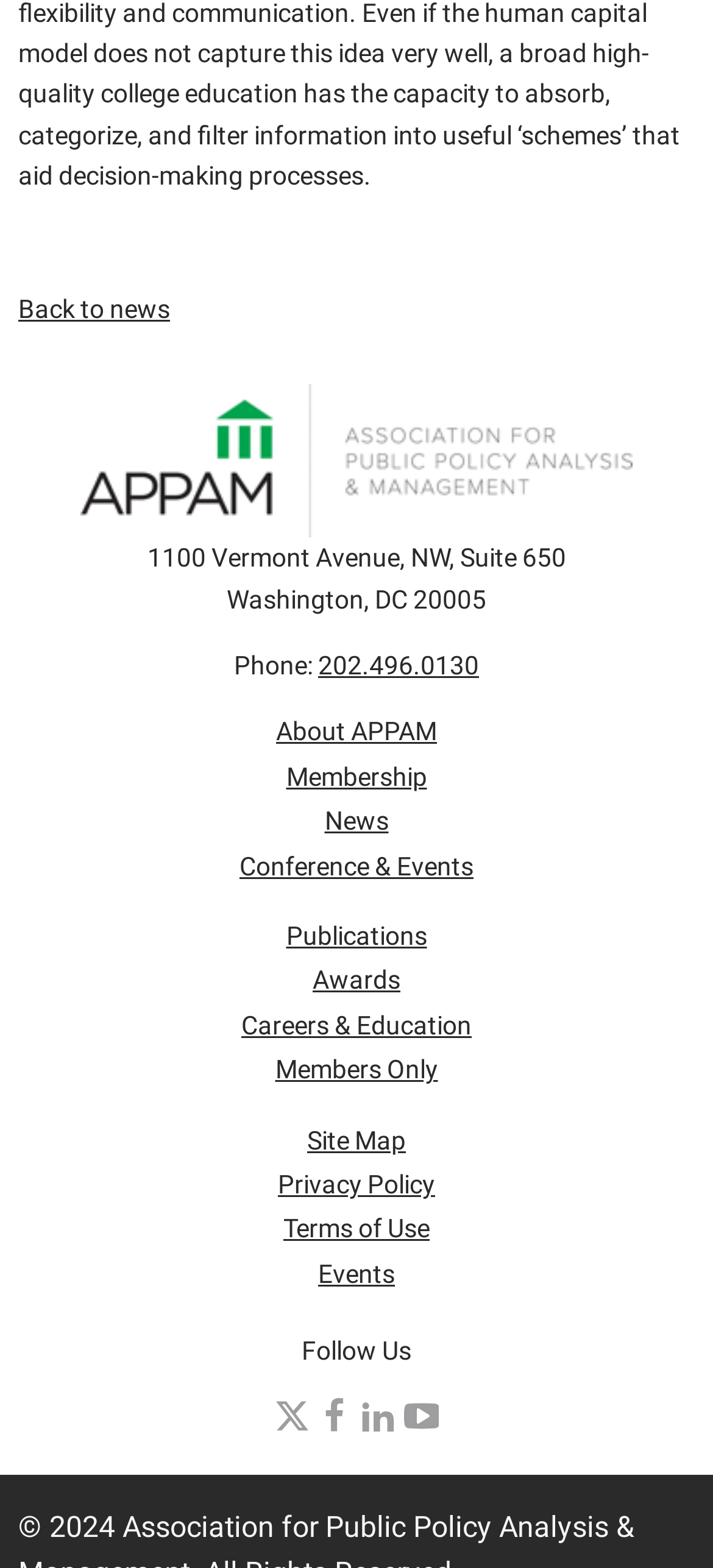Find and specify the bounding box coordinates that correspond to the clickable region for the instruction: "Go back to news".

[0.026, 0.188, 0.238, 0.206]